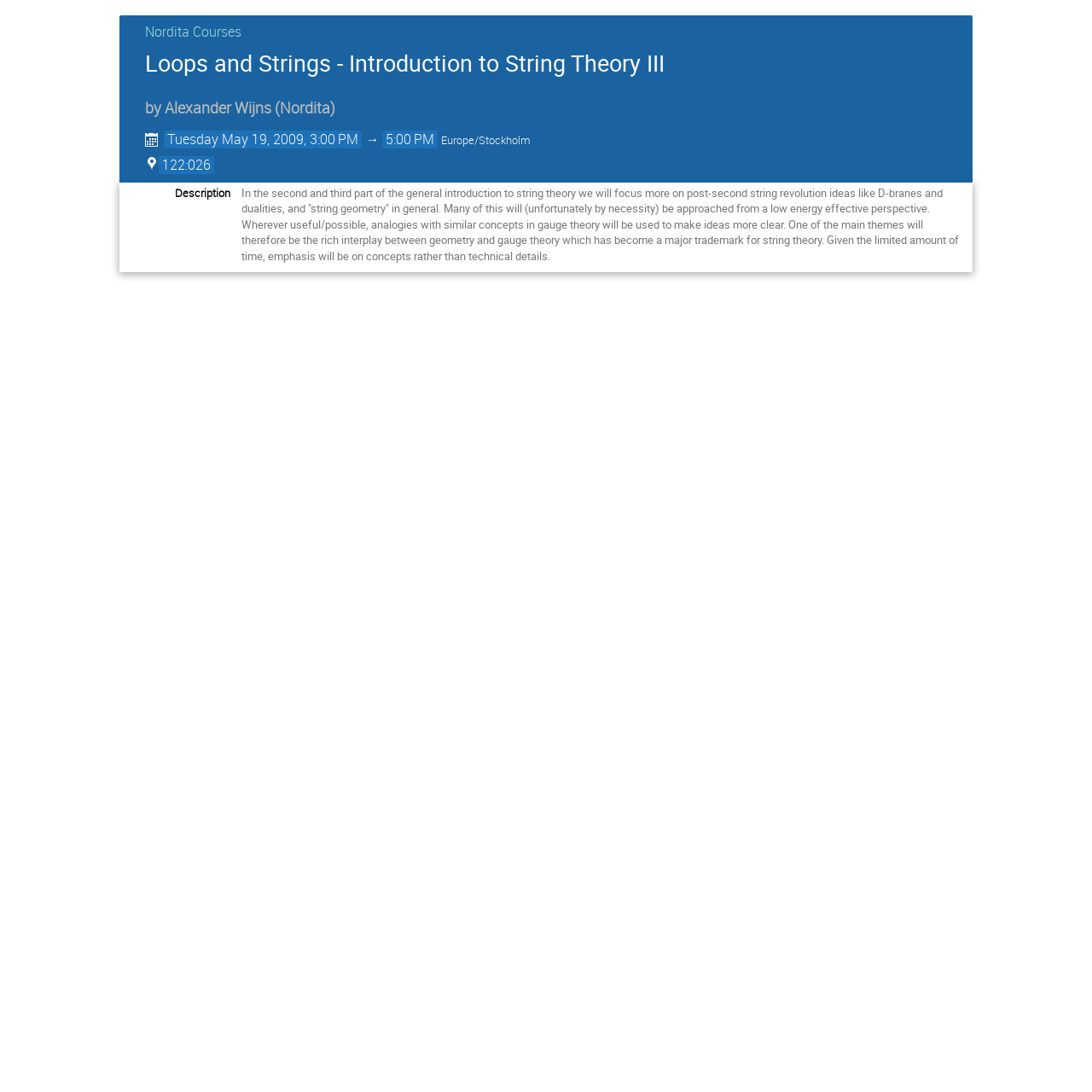Calculate the bounding box coordinates of the UI element given the description: "Services".

None